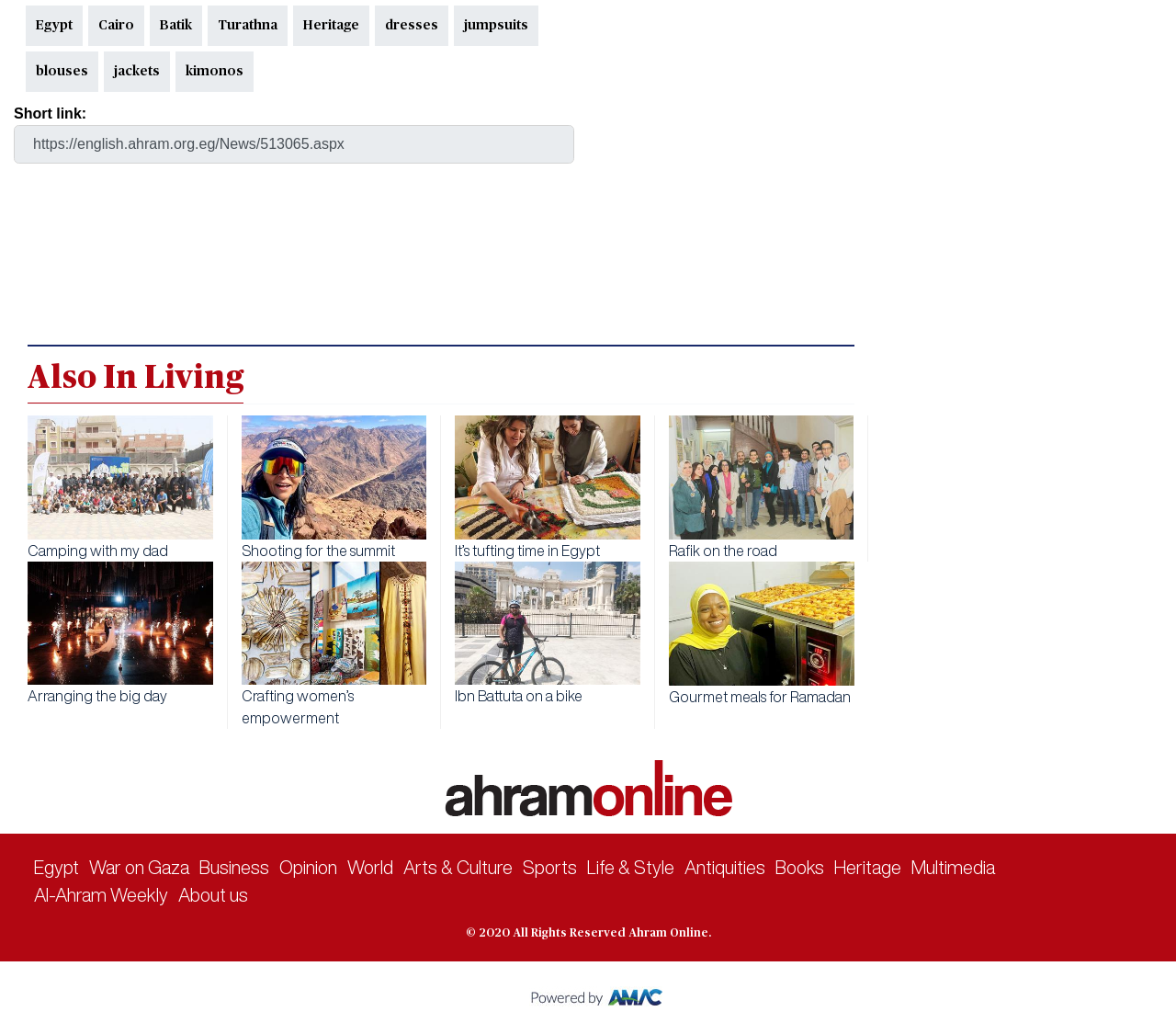Look at the image and answer the question in detail:
What is the footer section used for?

The footer section contains multiple links to different categories, such as 'Egypt', 'War on Gaza', 'Business', and 'Opinion', which implies that it is used for navigation to different sections of the website.